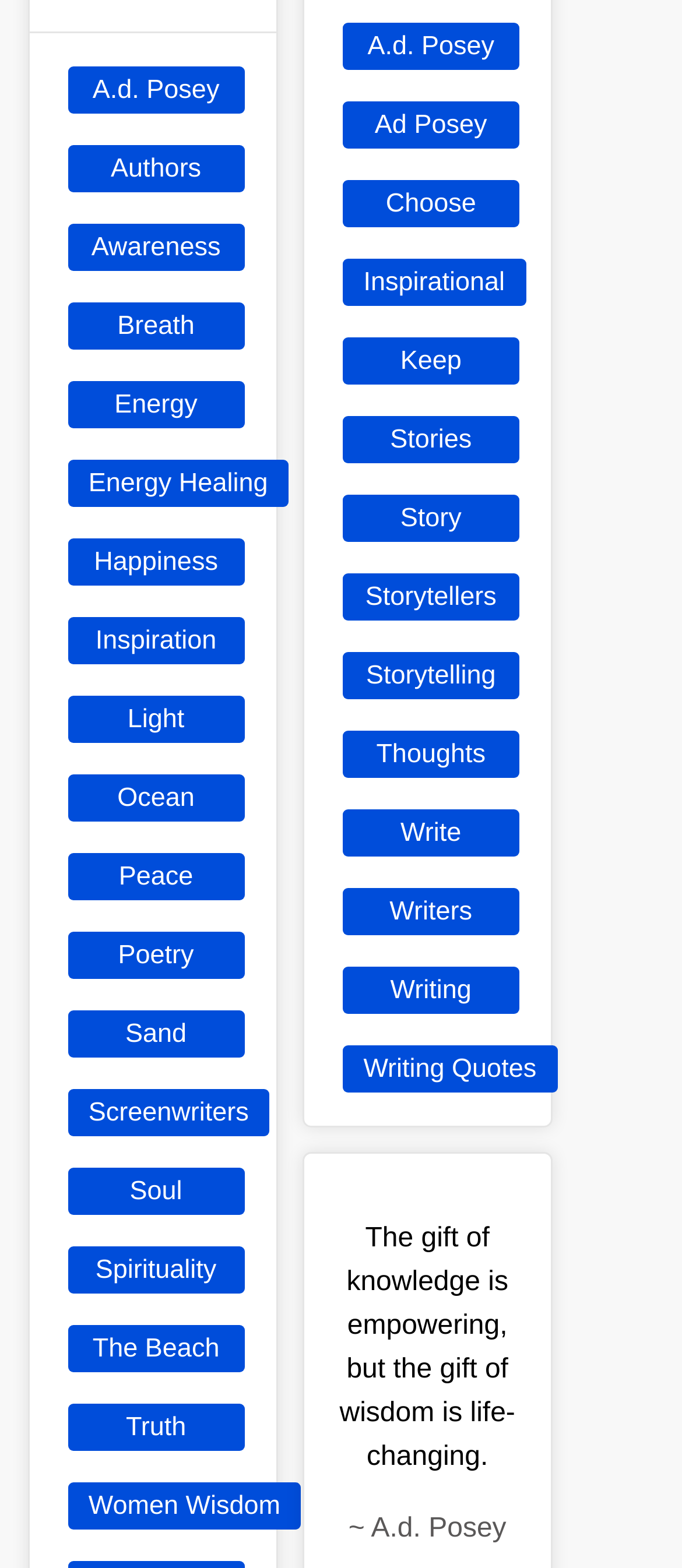Answer the question with a brief word or phrase:
Is this webpage related to literature?

Yes